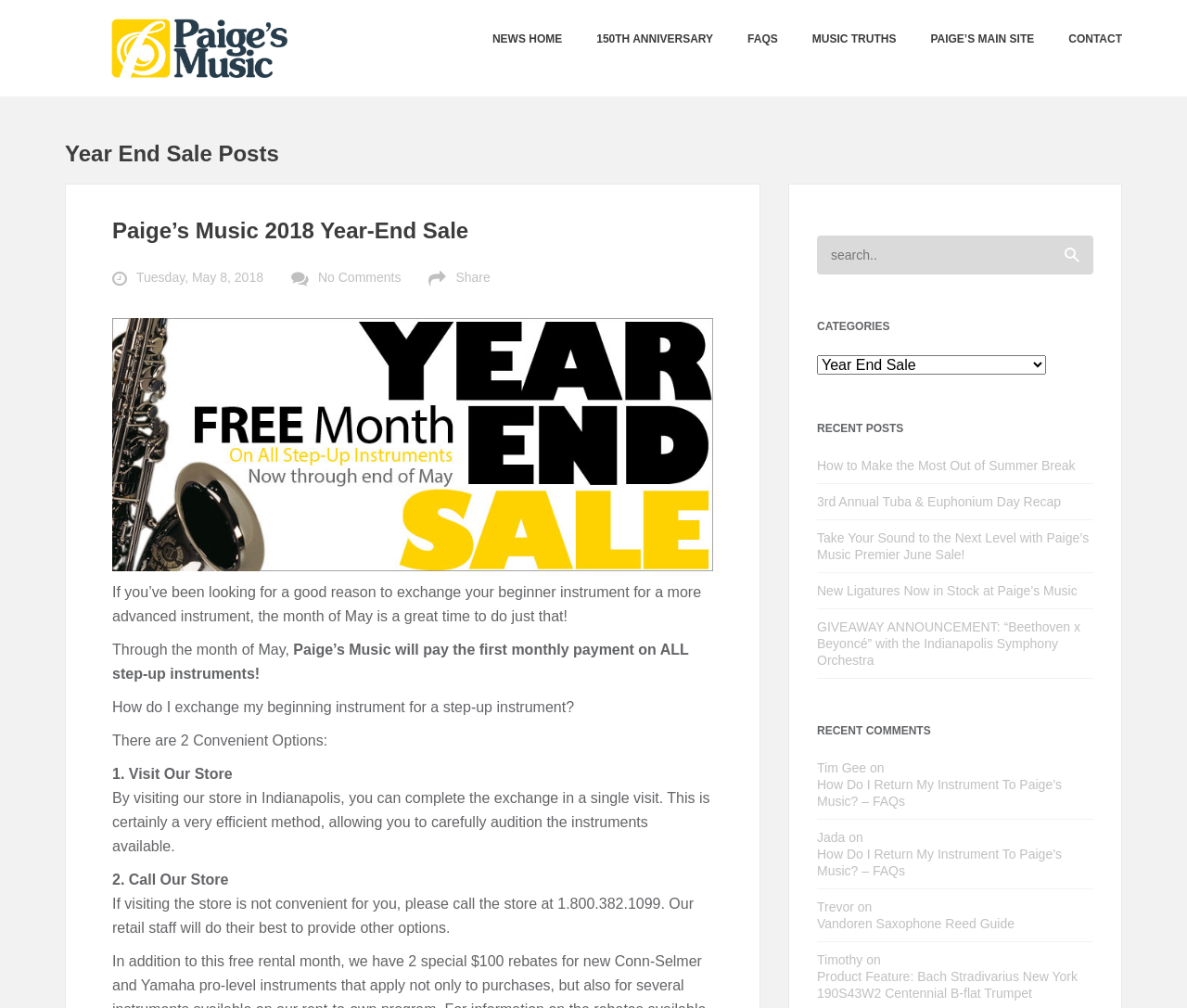Bounding box coordinates must be specified in the format (top-left x, top-left y, bottom-right x, bottom-right y). All values should be floating point numbers between 0 and 1. What are the bounding box coordinates of the UI element described as: Tuesday, May 8, 2018

[0.115, 0.268, 0.222, 0.283]